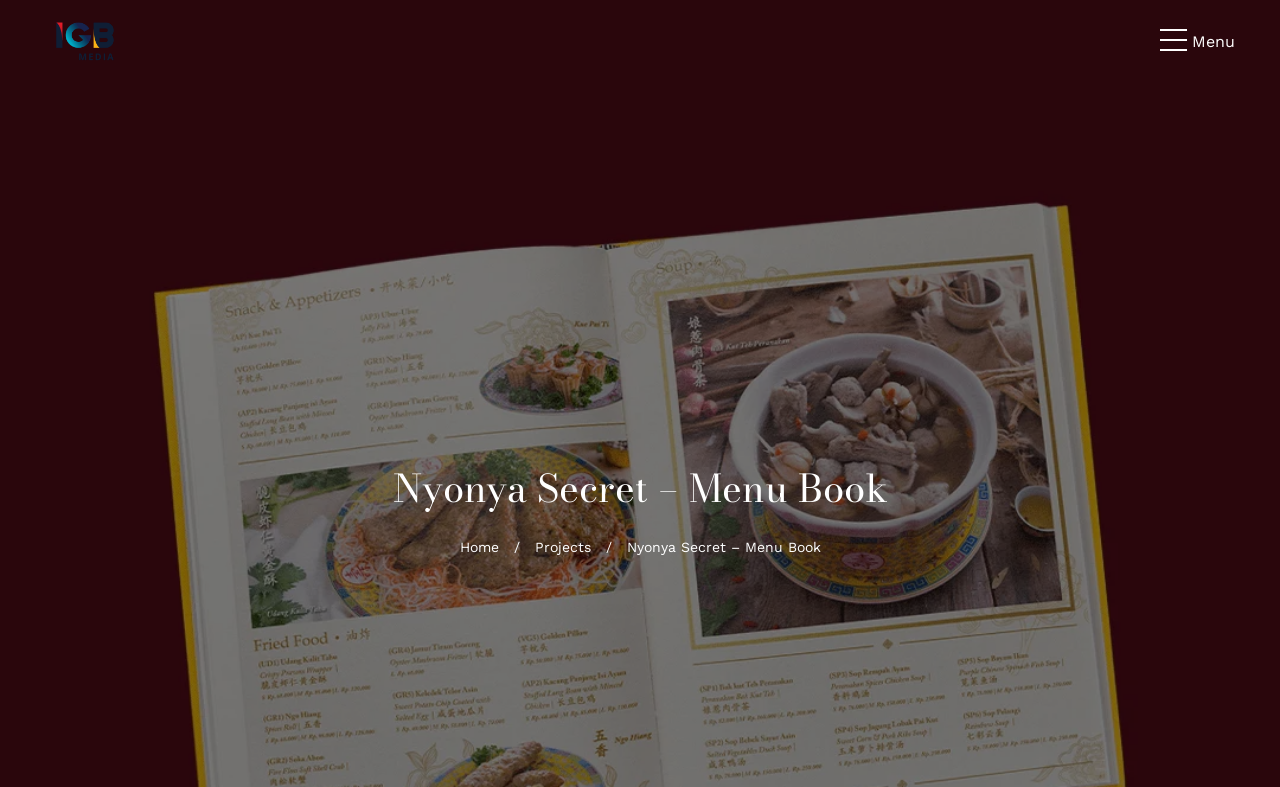Answer the following inquiry with a single word or phrase:
What is the logo of IGB Media?

Image